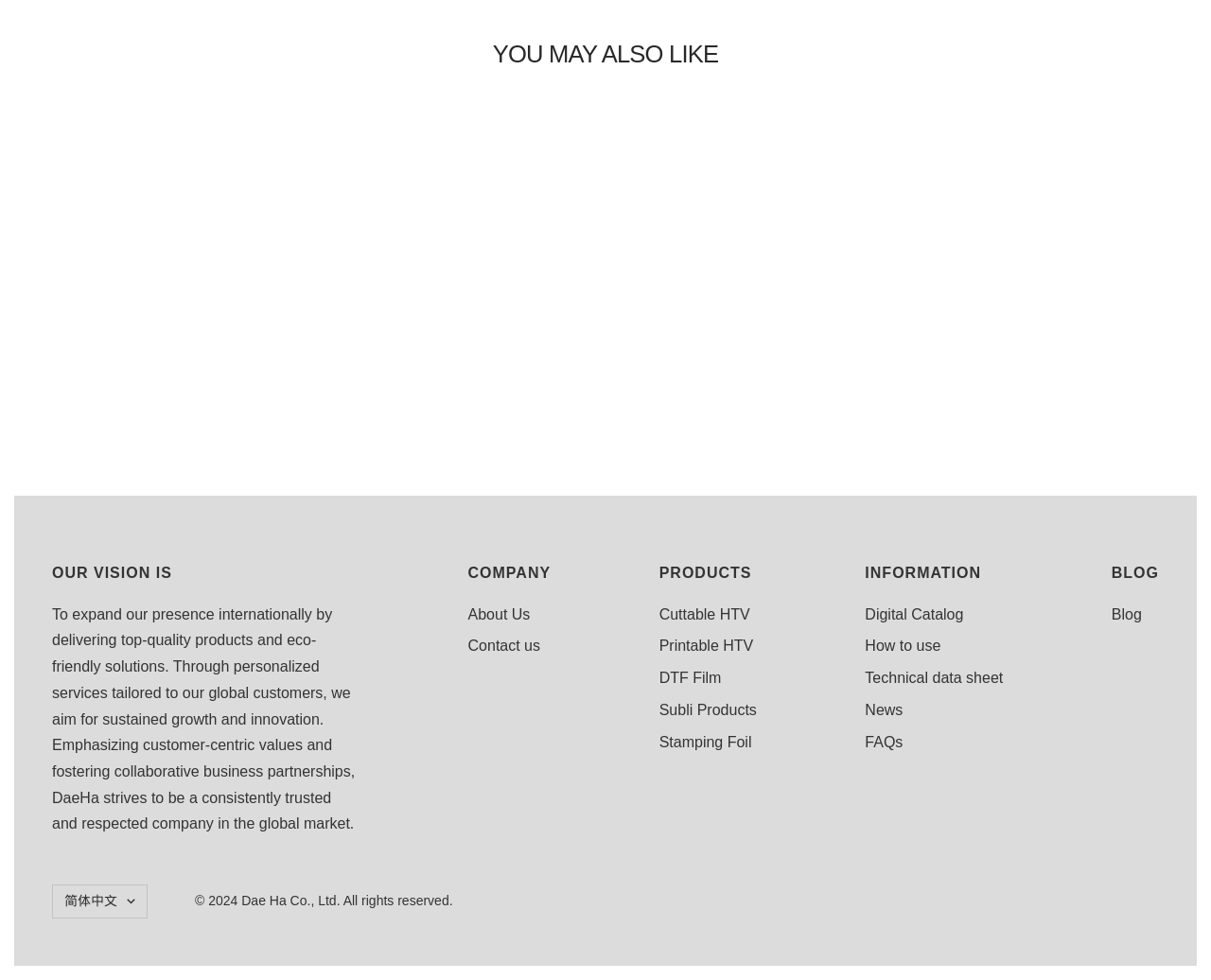Respond to the question below with a concise word or phrase:
What is the language of the website?

English